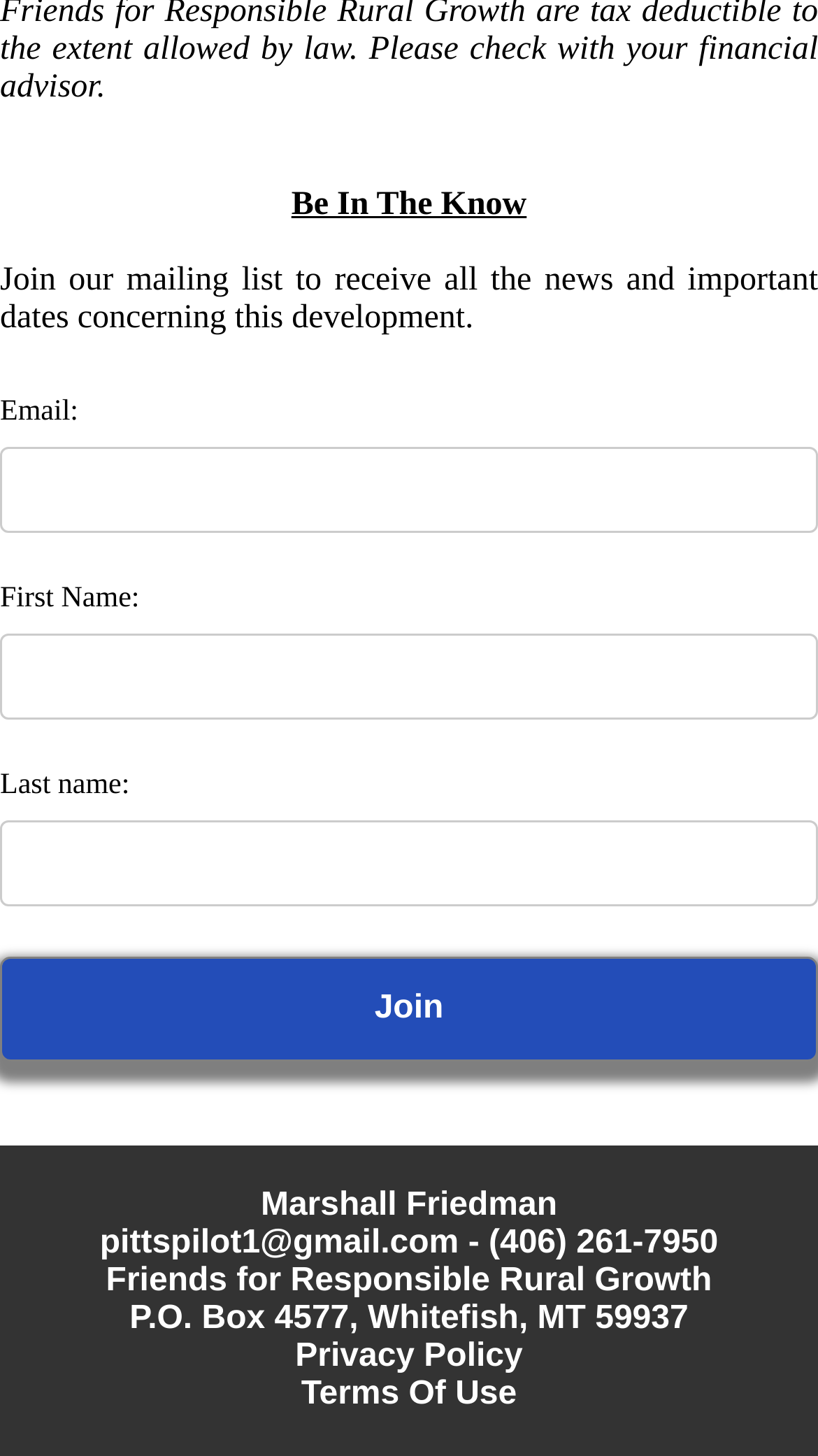Determine the bounding box for the described HTML element: "pittspilot1@gmail.com". Ensure the coordinates are four float numbers between 0 and 1 in the format [left, top, right, bottom].

[0.122, 0.842, 0.561, 0.867]